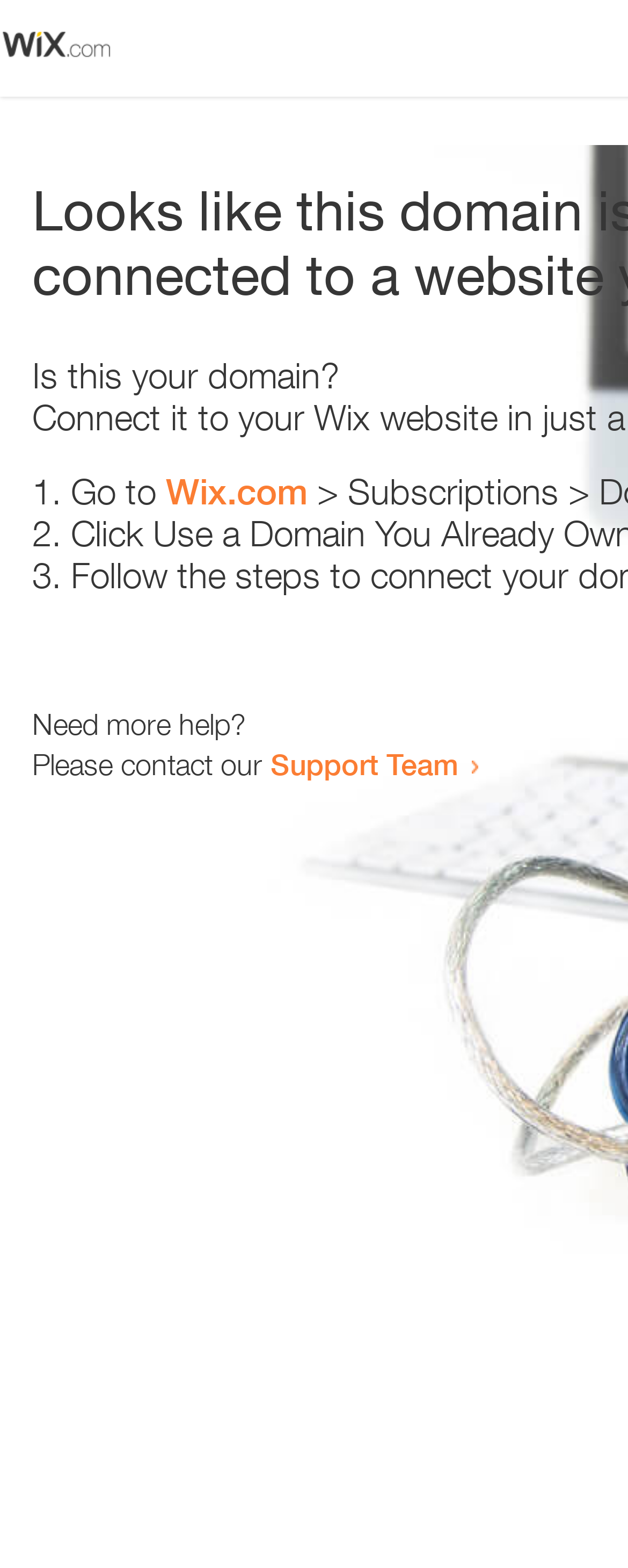Look at the image and write a detailed answer to the question: 
What is the purpose of the webpage?

The webpage contains phrases such as 'Is this your domain?' and 'Go to Wix.com' which suggests that the purpose of the webpage is to help users resolve domain-related issues.